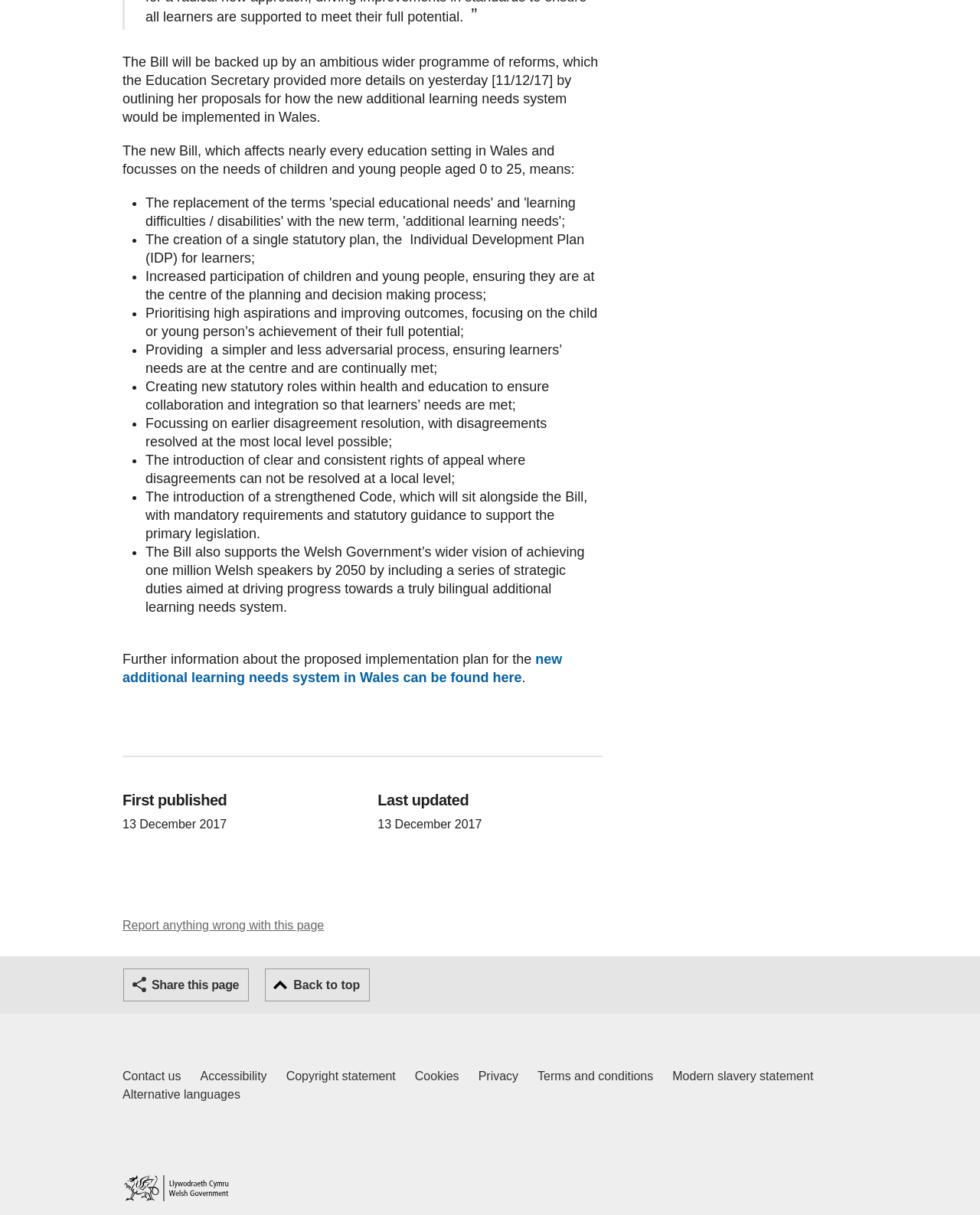Please identify the bounding box coordinates of the element that needs to be clicked to execute the following command: "Click the 'Back to top' button". Provide the bounding box using four float numbers between 0 and 1, formatted as [left, top, right, bottom].

[0.27, 0.797, 0.378, 0.824]